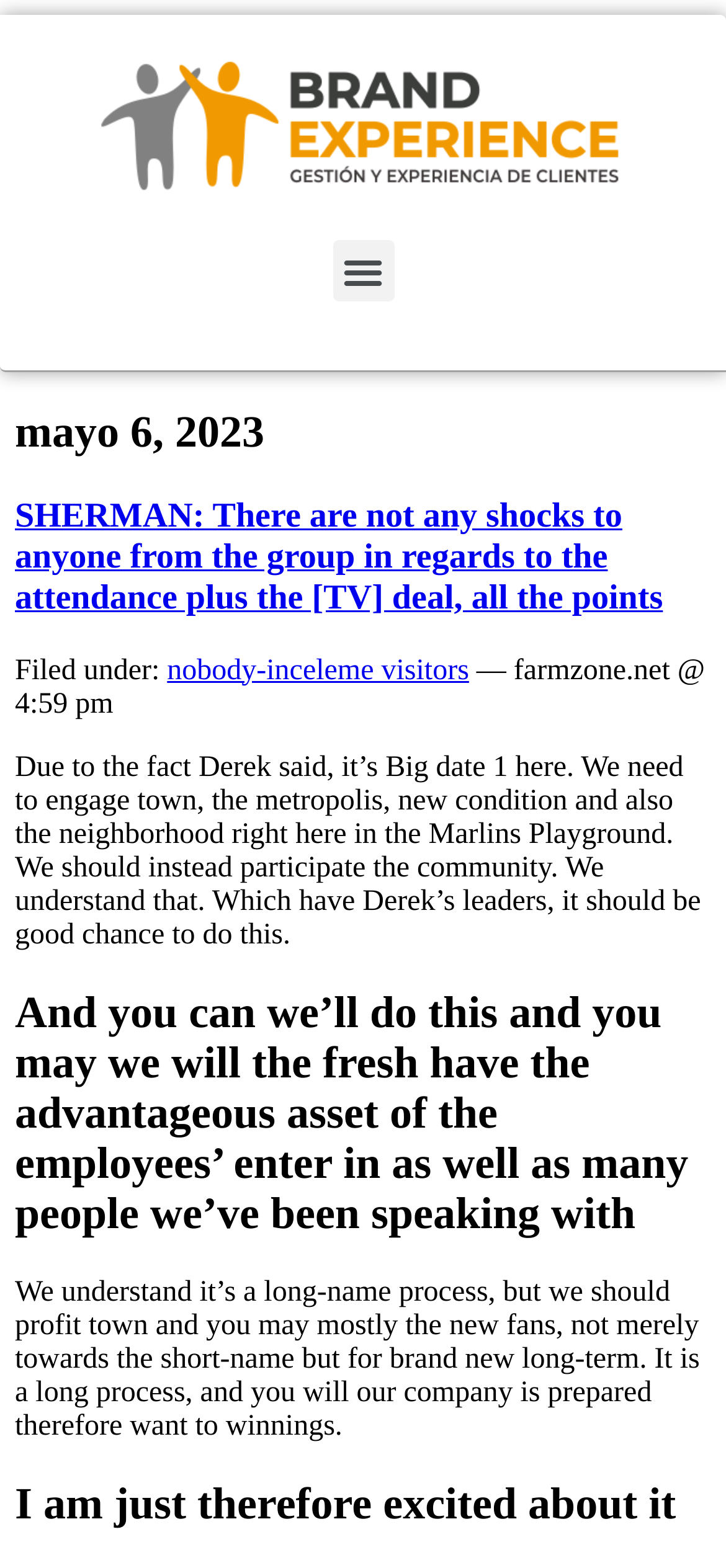Identify the bounding box of the HTML element described as: "Menu".

[0.458, 0.153, 0.542, 0.192]